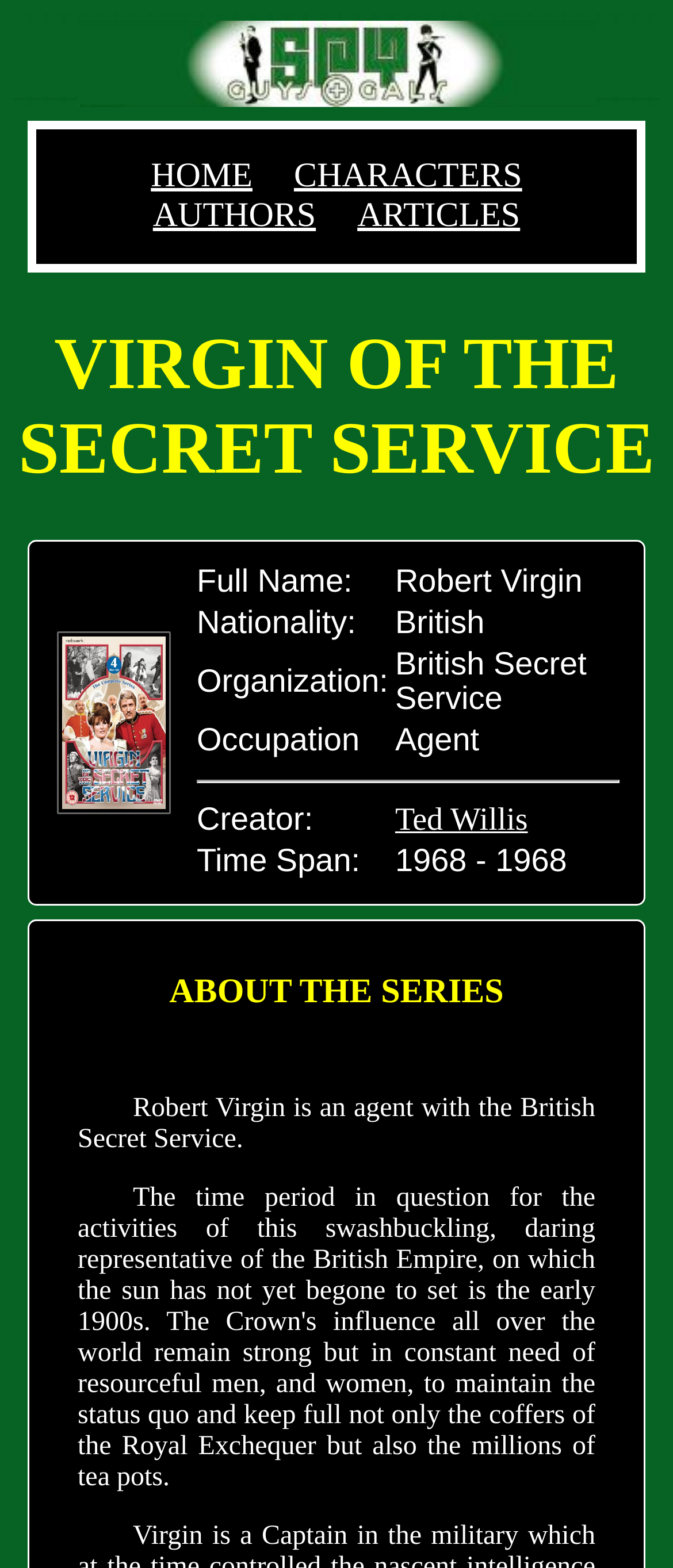Predict the bounding box coordinates for the UI element described as: "ARTICLES". The coordinates should be four float numbers between 0 and 1, presented as [left, top, right, bottom].

[0.531, 0.125, 0.773, 0.15]